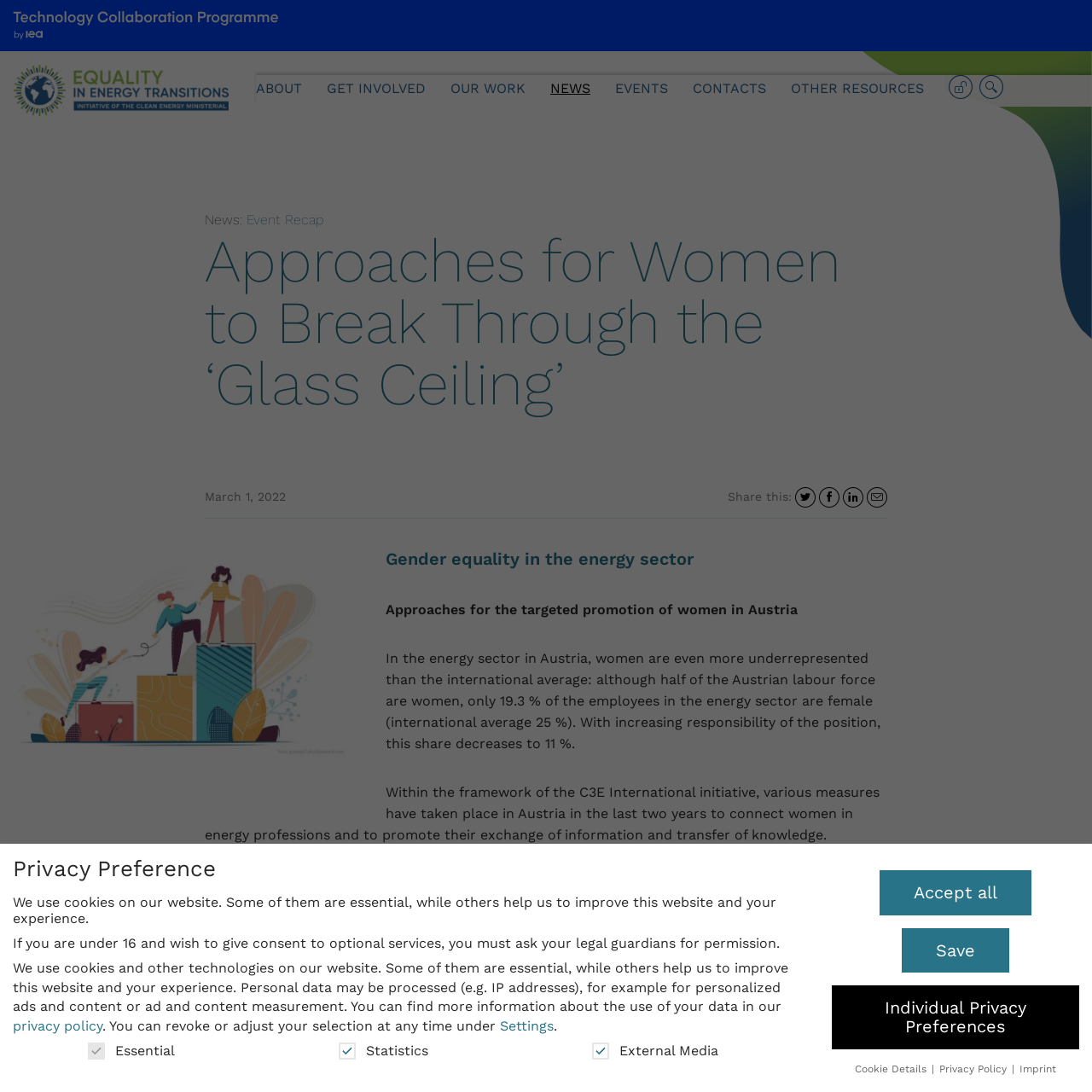Generate a comprehensive description of the webpage content.

This webpage is about gender equality in the energy sector, specifically focusing on approaches to promote women in Austria. The page has a header section with a menu that includes links to "About", "Get Involved", "Our Work", "News", "Events", "Contacts", and "Other Resources". There is also a login and search button on the top right corner.

Below the header, there is a section with a heading "News:" and a link to an "Event Recap". The main content of the page starts with a heading "Approaches for Women to Break Through the ‘Glass Ceiling’" followed by a subheading "Gender equality in the energy sector". The text explains that women are underrepresented in the energy sector in Austria, with only 19.3% of employees being female.

The page then describes various measures taken to promote women in energy professions, including the Energy Breakfast event series. There are links to the first and second Energy Breakfast events, which aimed to connect female students with representatives from research and business.

The page also has a section on privacy preferences, where users can adjust their settings for cookies and data processing. There are checkboxes for essential, statistics, and external media, as well as buttons to accept all, save, or view individual privacy preferences.

At the bottom of the page, there are links to the privacy policy, imprint, and other resources.